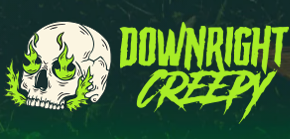Respond concisely with one word or phrase to the following query:
What is the dominant color of the logo?

Green